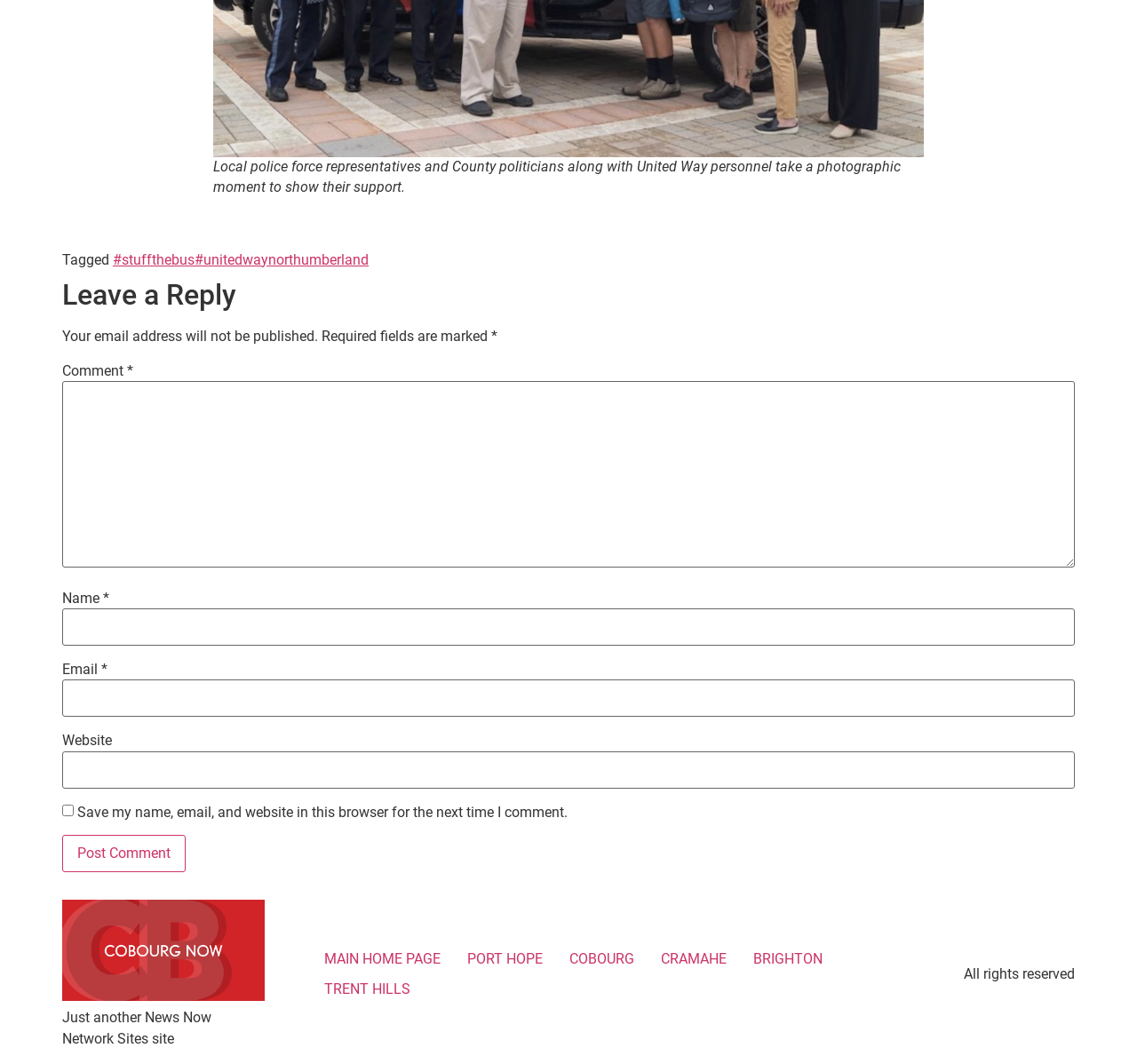What is the copyright notice at the bottom of the page?
Your answer should be a single word or phrase derived from the screenshot.

All rights reserved